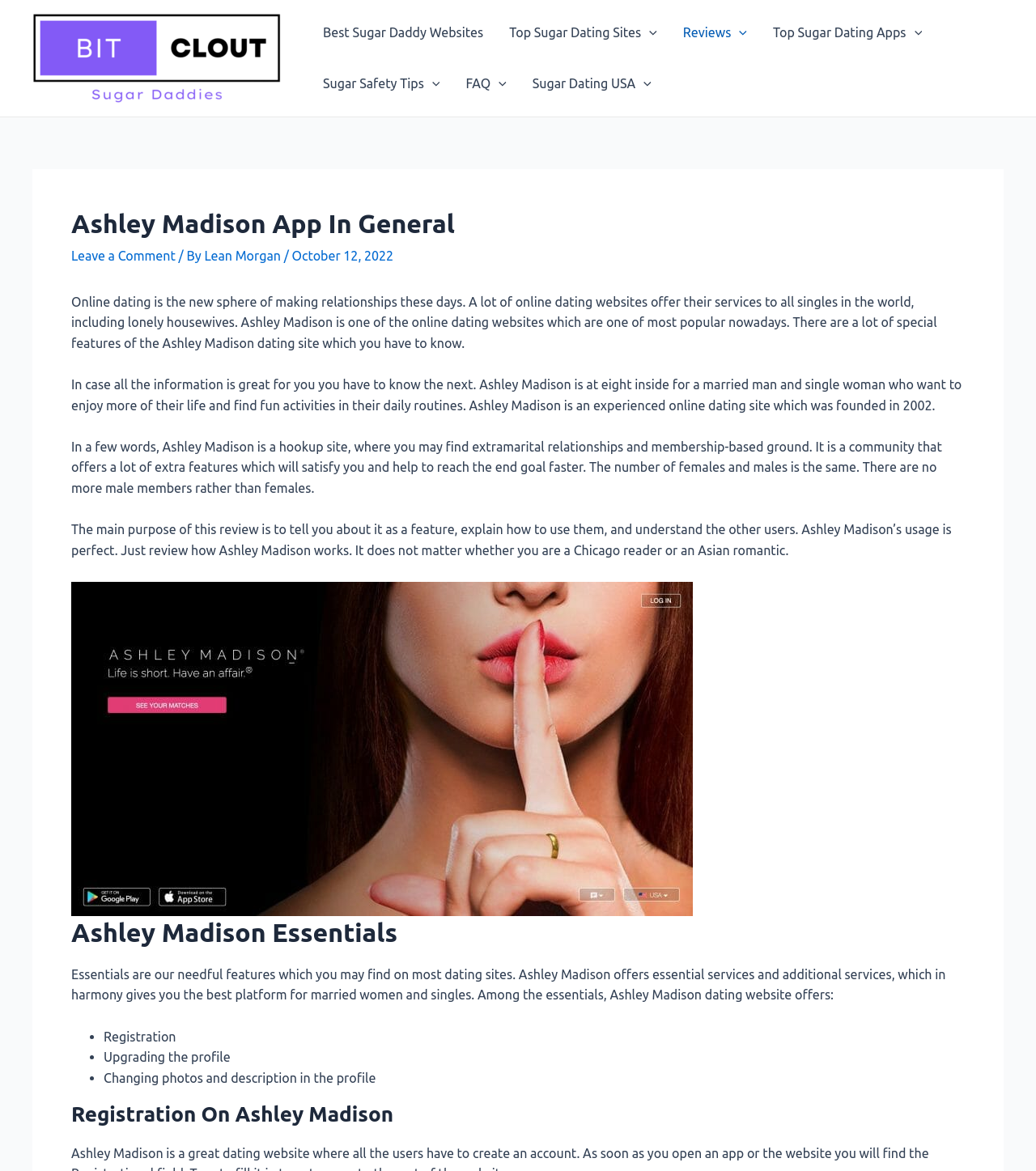Can you determine the bounding box coordinates of the area that needs to be clicked to fulfill the following instruction: "Leave a comment"?

[0.069, 0.212, 0.169, 0.225]